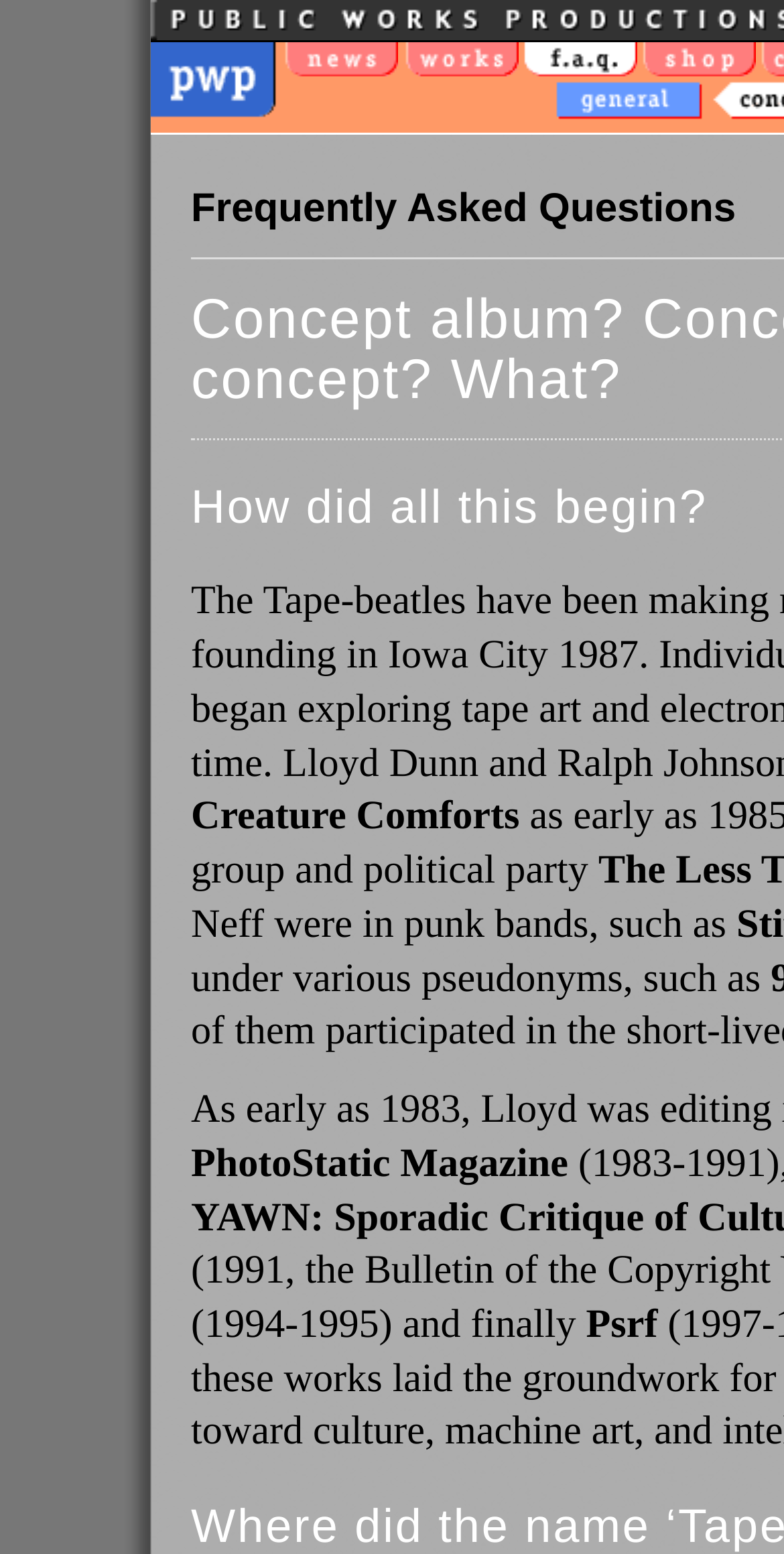What is the horizontal position of the fifth LayoutTableCell?
Please provide an in-depth and detailed response to the question.

By analyzing the x1 and x2 coordinates of the bounding box of the fifth LayoutTableCell, I determined that it is located on the right side of the webpage, with an x1 value of 0.813 and an x2 value of 0.964.